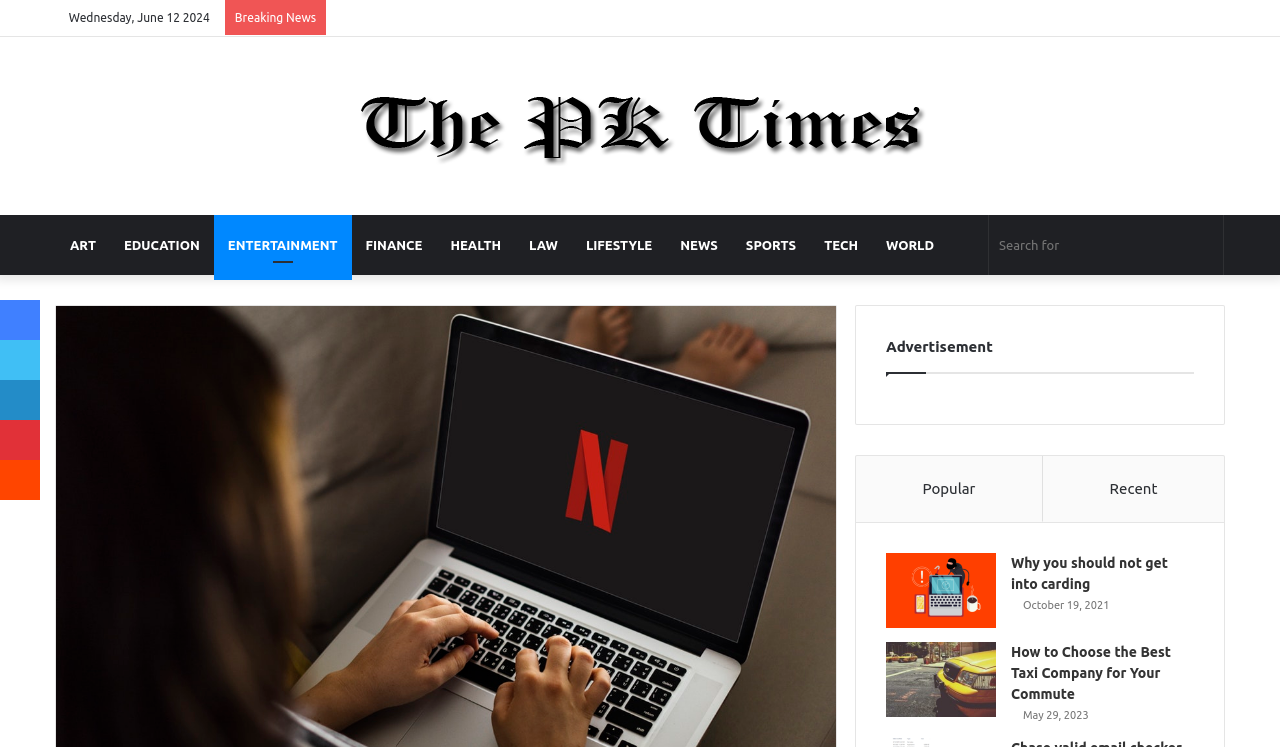Kindly determine the bounding box coordinates for the clickable area to achieve the given instruction: "Read the article about choosing the best taxi company".

[0.692, 0.859, 0.778, 0.96]